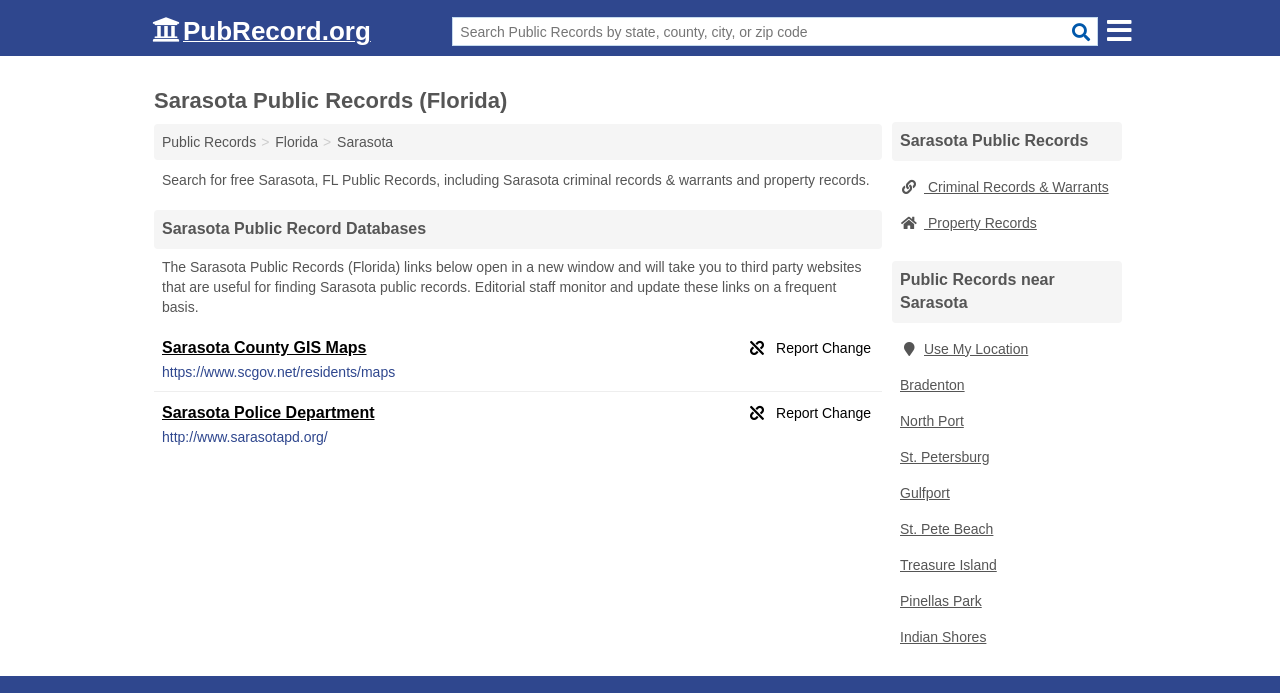Predict the bounding box coordinates of the area that should be clicked to accomplish the following instruction: "Visit Sarasota County GIS Maps". The bounding box coordinates should consist of four float numbers between 0 and 1, i.e., [left, top, right, bottom].

[0.127, 0.49, 0.286, 0.514]